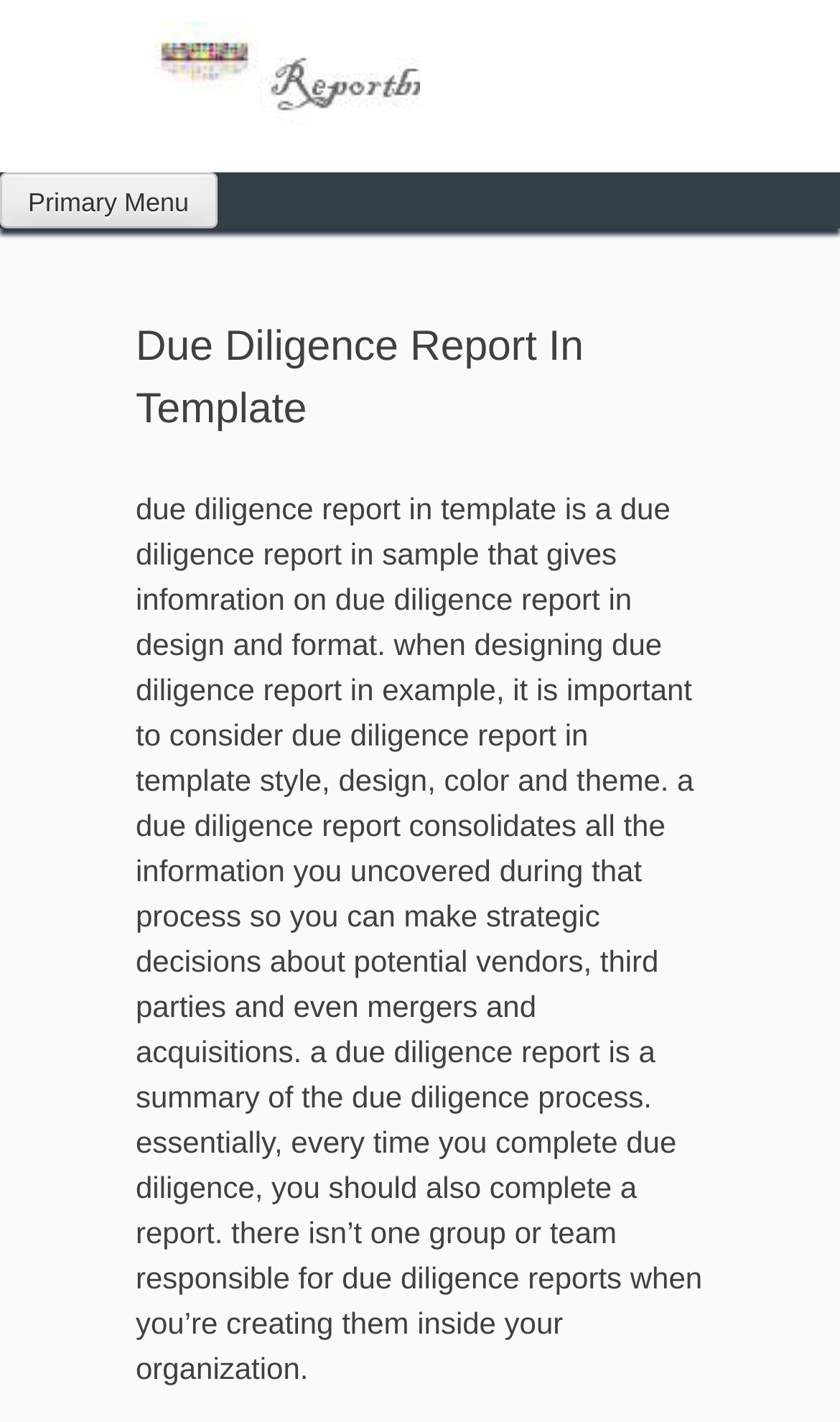Your task is to extract the text of the main heading from the webpage.

Due Diligence Report In Template